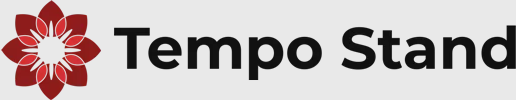What font style is used in the logo?
Give a one-word or short-phrase answer derived from the screenshot.

sans-serif